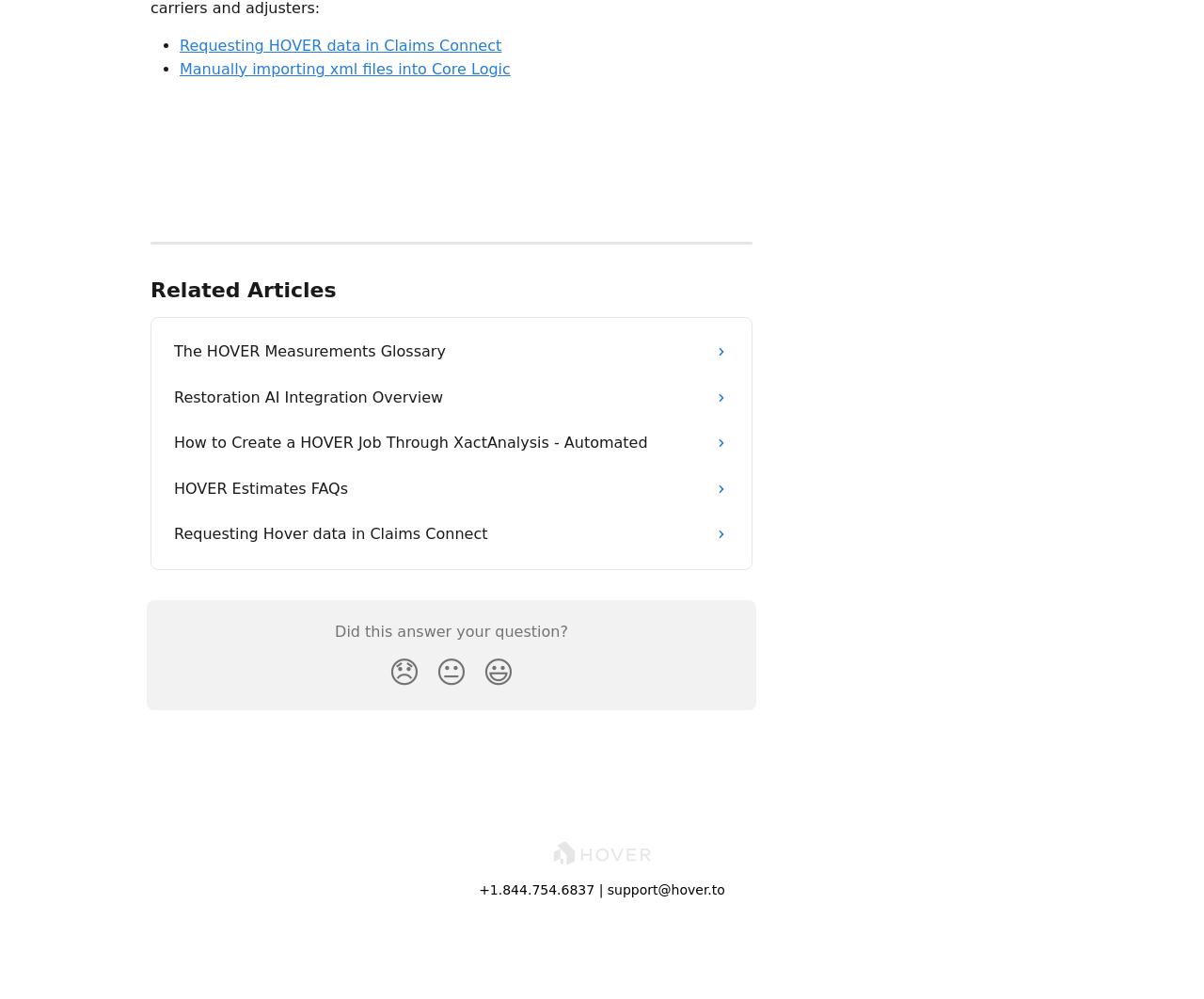How many reaction buttons are there?
Based on the image, answer the question in a detailed manner.

There are three reaction buttons at the bottom of the page, which are 'Disappointed Reaction', 'Neutral Reaction', and 'Smiley Reaction'.